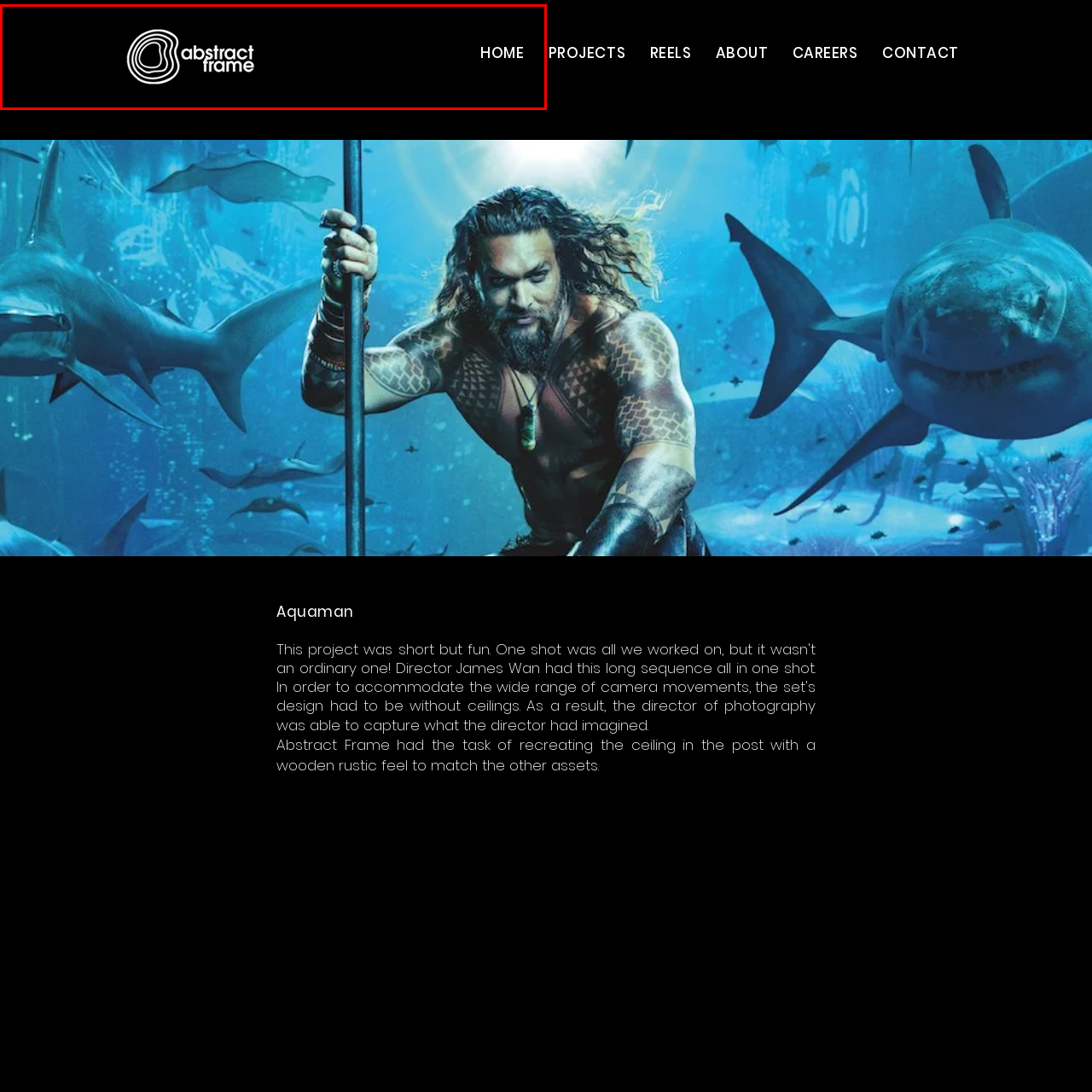Observe the image within the red bounding box carefully and provide an extensive answer to the following question using the visual cues: What font style is used for the text?

The text 'abstract frame' is presented in a modern, sans-serif font, providing a clean and contemporary look that complements the stylized logo.